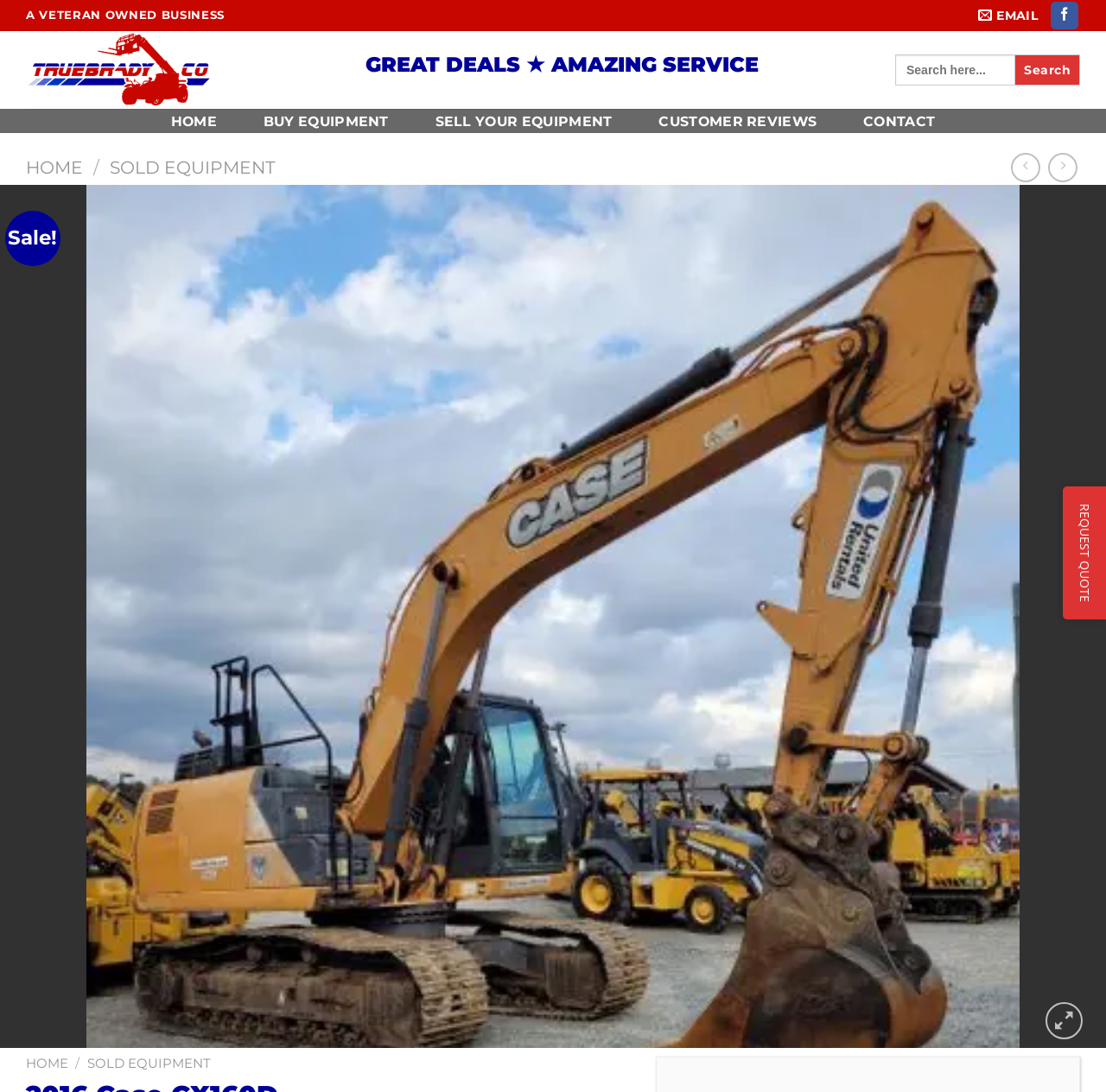Locate the bounding box coordinates of the clickable element to fulfill the following instruction: "Go to home page". Provide the coordinates as four float numbers between 0 and 1 in the format [left, top, right, bottom].

[0.144, 0.104, 0.207, 0.119]